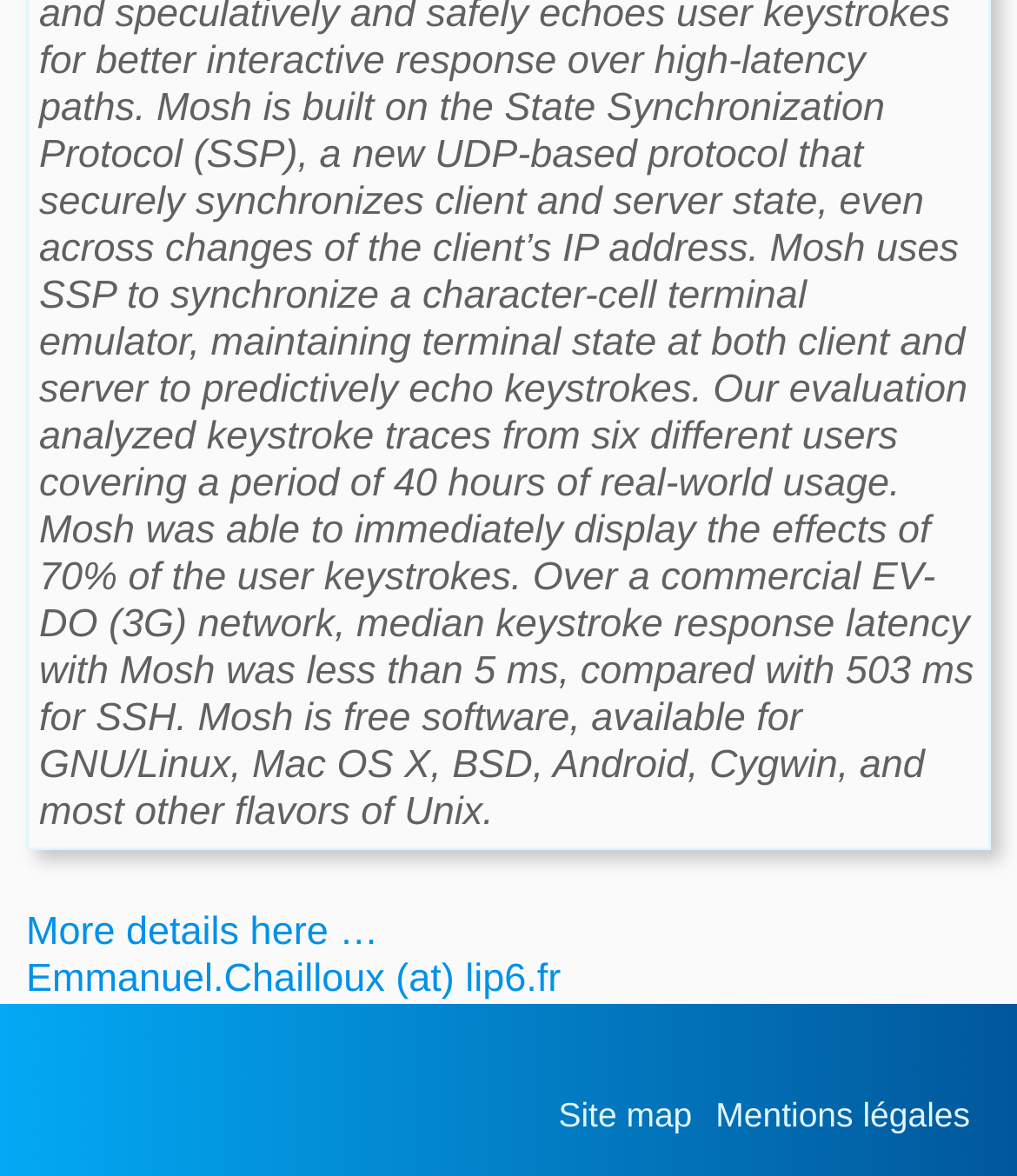Based on the element description Site map, identify the bounding box of the UI element in the given webpage screenshot. The coordinates should be in the format (top-left x, top-left y, bottom-right x, bottom-right y) and must be between 0 and 1.

[0.549, 0.931, 0.681, 0.965]